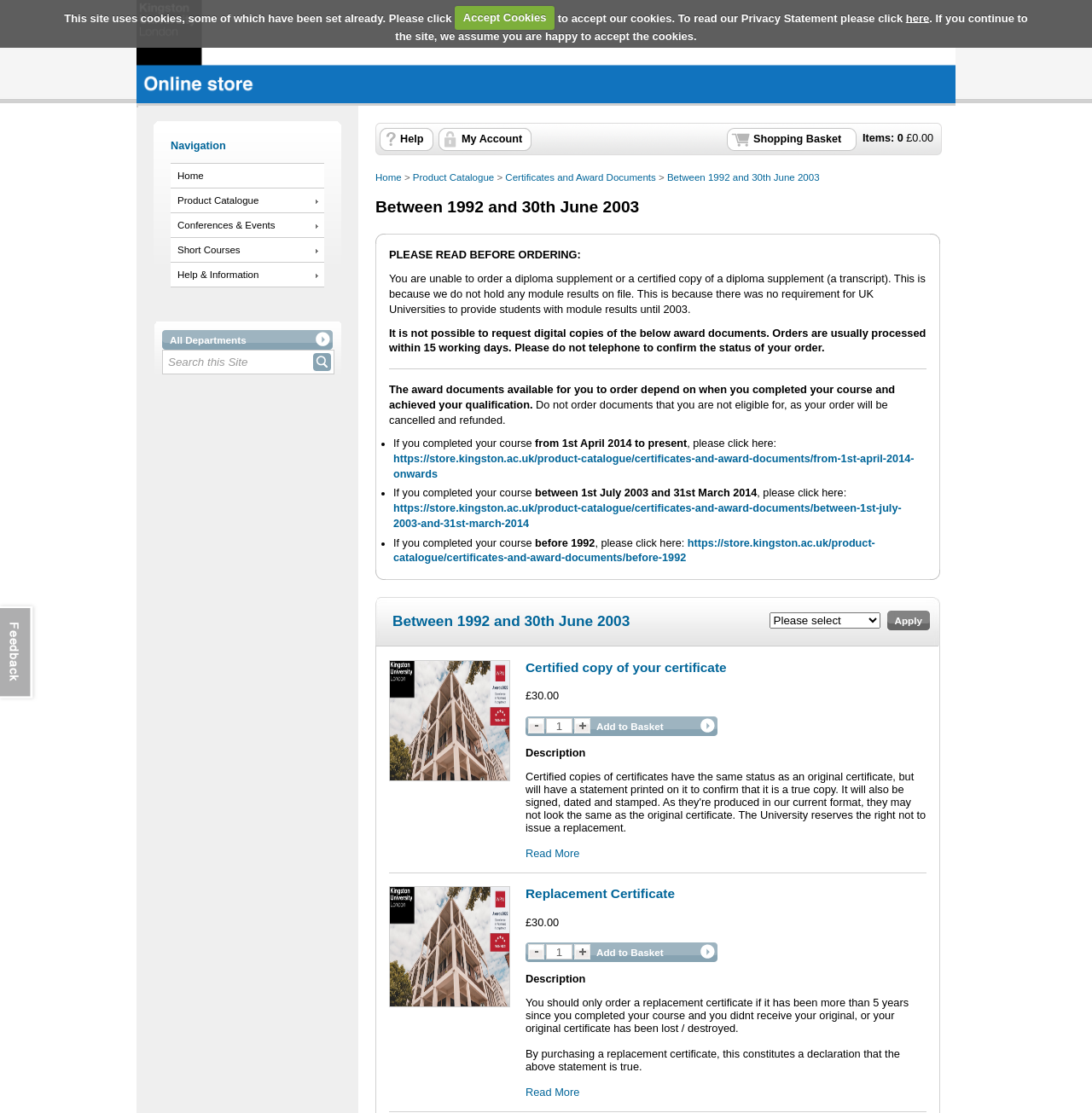Please provide a detailed answer to the question below based on the screenshot: 
How many years should have passed before ordering a replacement certificate?

The webpage advises that I should only order a replacement certificate if it has been more than 5 years since I completed my course and I didn't receive my original certificate, or my original certificate has been lost or destroyed.